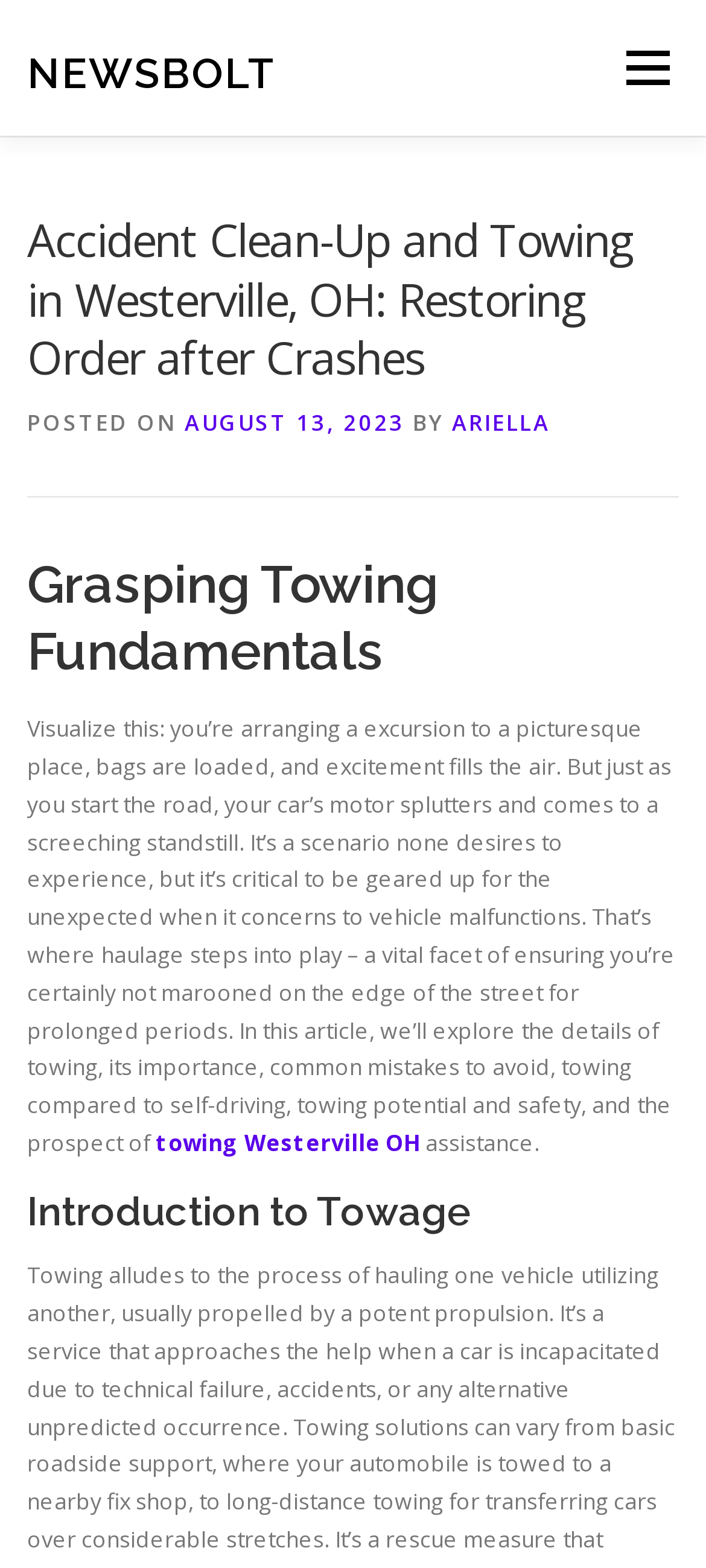Bounding box coordinates should be in the format (top-left x, top-left y, bottom-right x, bottom-right y) and all values should be floating point numbers between 0 and 1. Determine the bounding box coordinate for the UI element described as: August 13, 2023

[0.262, 0.259, 0.573, 0.279]